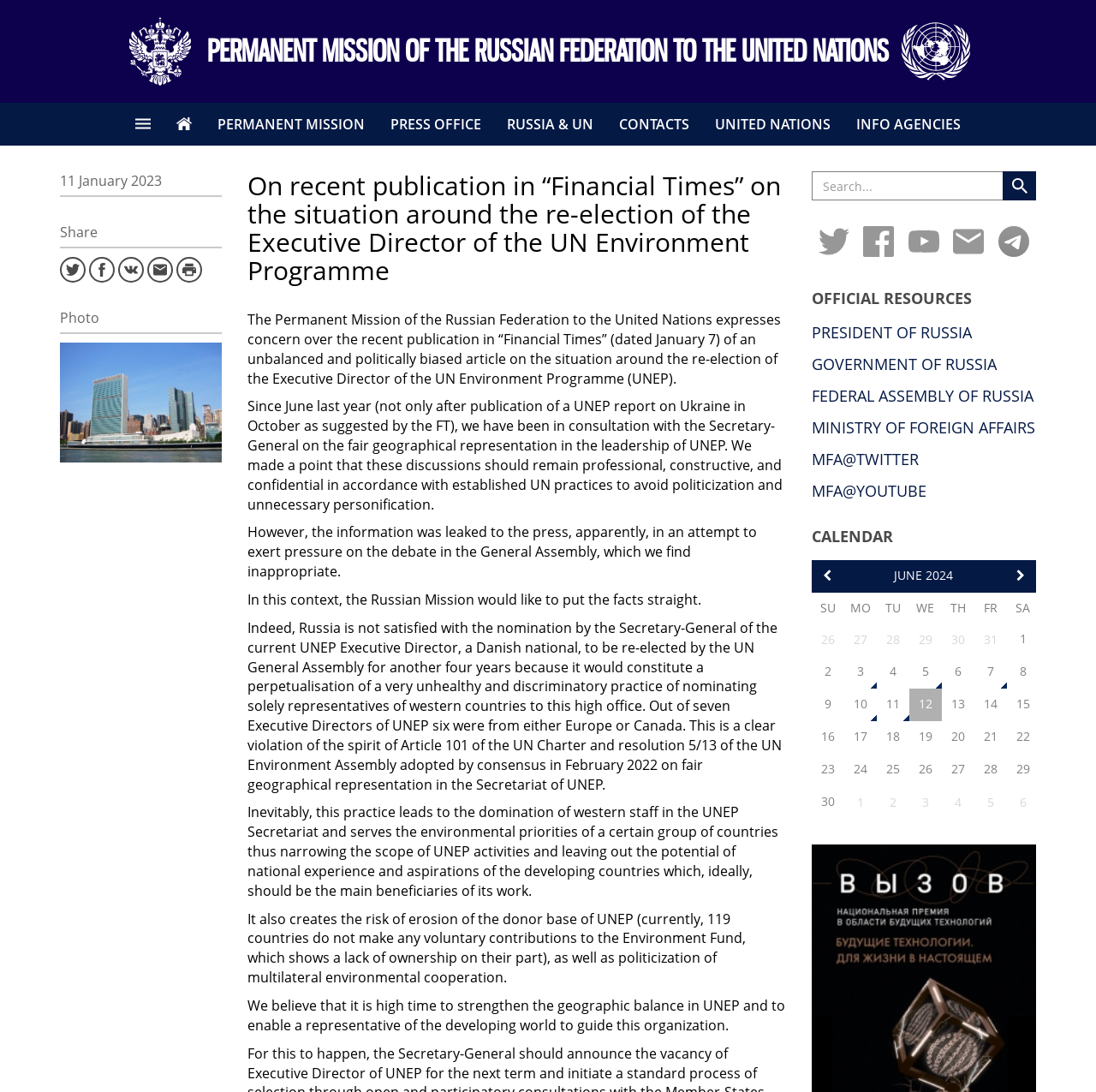What is the date of the article?
Answer the question using a single word or phrase, according to the image.

11 January 2023